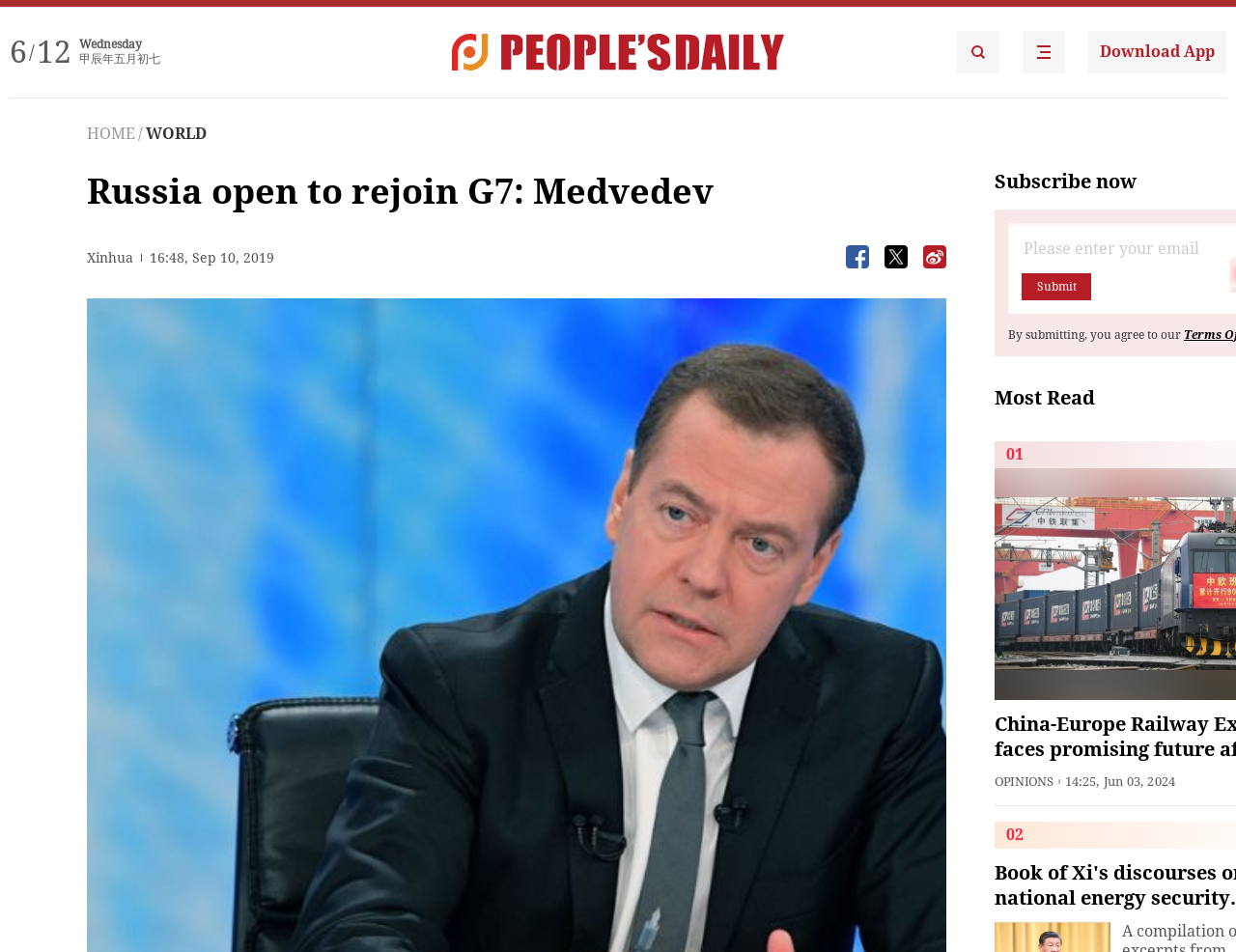Find the UI element described as: "Download App" and predict its bounding box coordinates. Ensure the coordinates are four float numbers between 0 and 1, [left, top, right, bottom].

[0.88, 0.032, 0.992, 0.077]